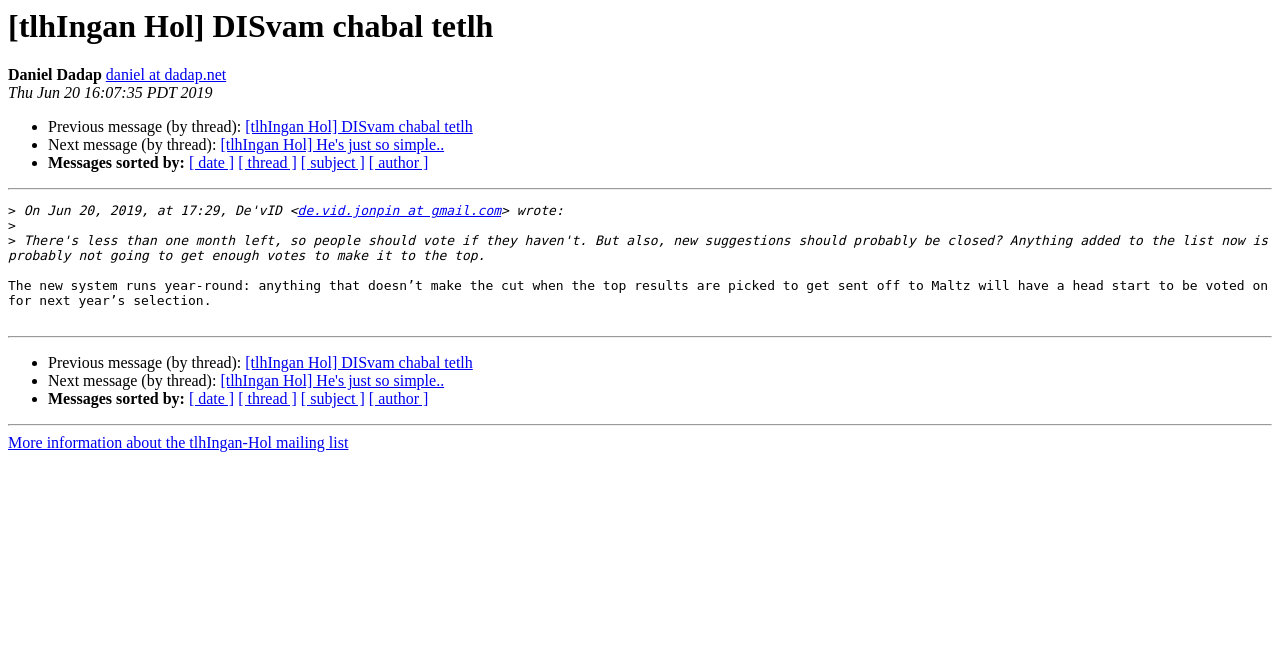Identify the bounding box coordinates of the section to be clicked to complete the task described by the following instruction: "Visit Daniel's homepage". The coordinates should be four float numbers between 0 and 1, formatted as [left, top, right, bottom].

[0.083, 0.1, 0.177, 0.126]